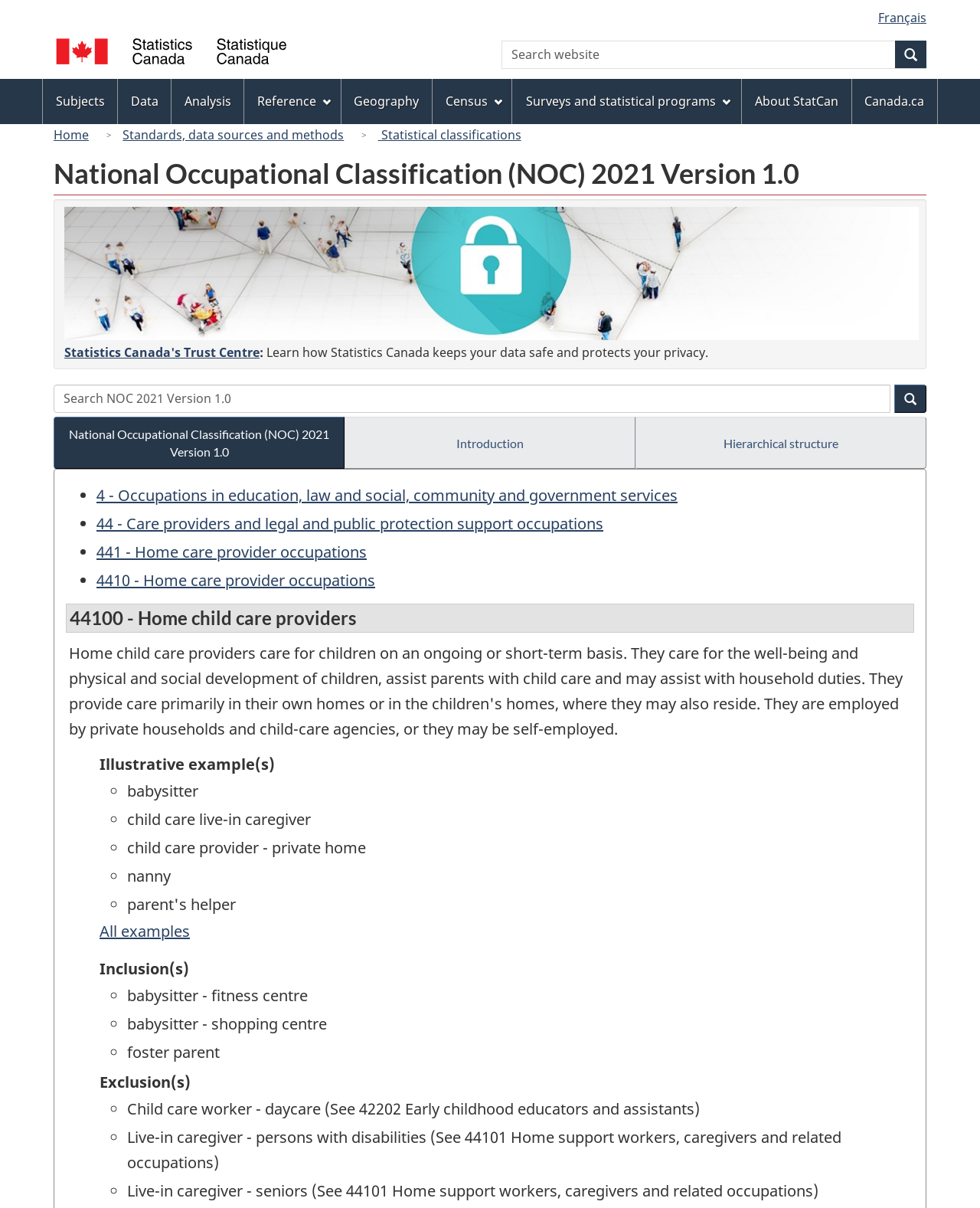Pinpoint the bounding box coordinates of the clickable area necessary to execute the following instruction: "View all examples". The coordinates should be given as four float numbers between 0 and 1, namely [left, top, right, bottom].

[0.102, 0.762, 0.194, 0.78]